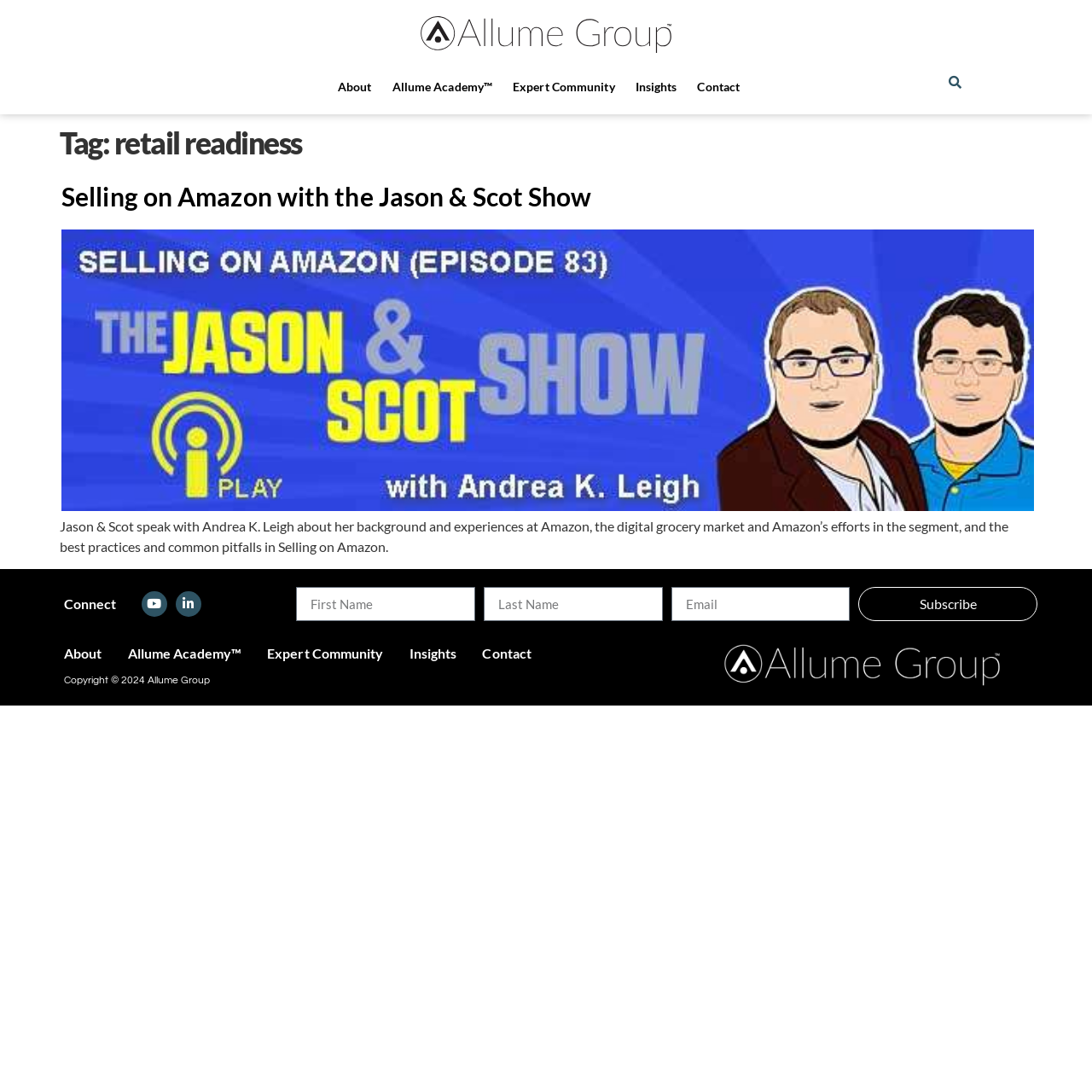Find the bounding box coordinates of the clickable area that will achieve the following instruction: "Check the Copyright information".

[0.059, 0.618, 0.192, 0.628]